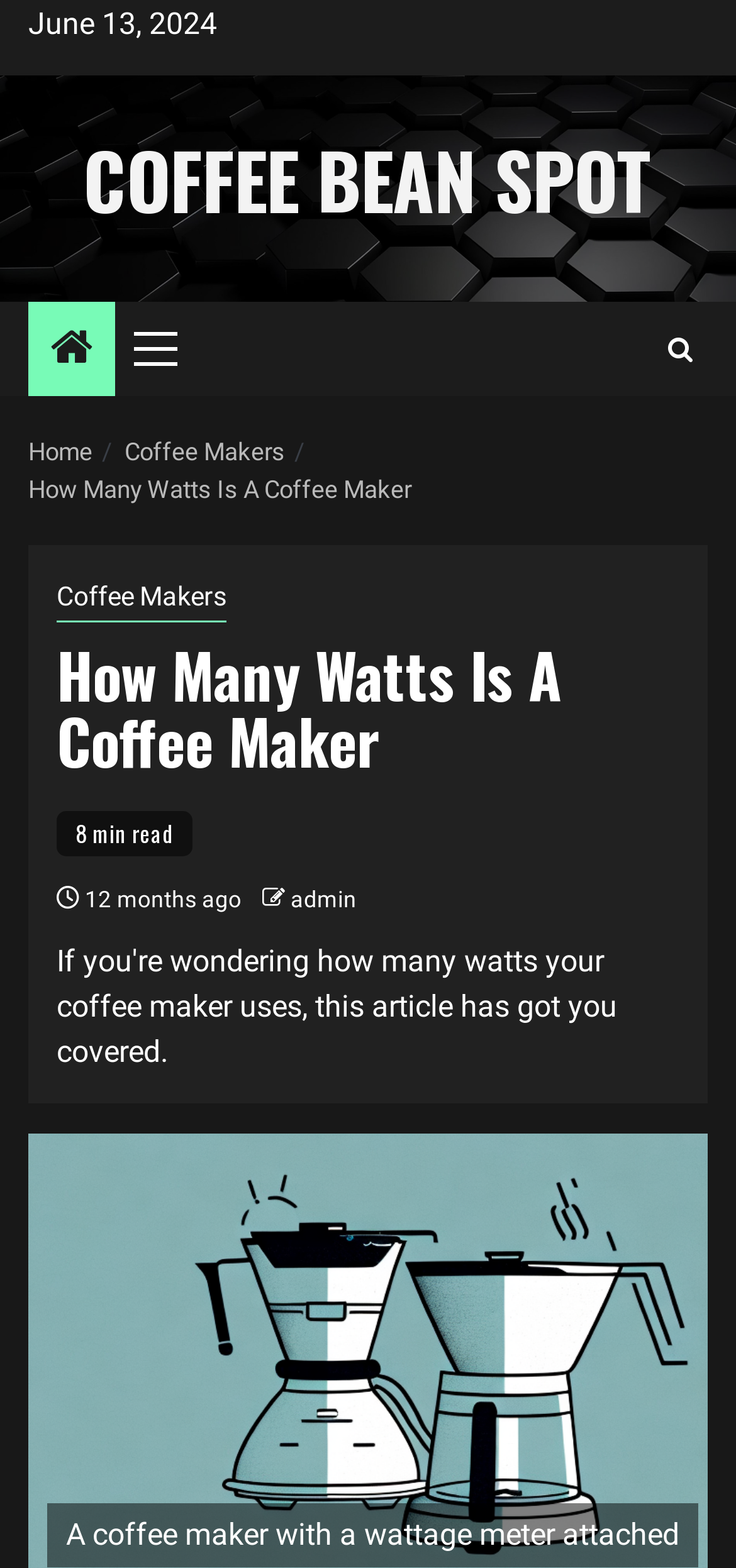Kindly provide the bounding box coordinates of the section you need to click on to fulfill the given instruction: "go to home page".

[0.038, 0.279, 0.126, 0.297]